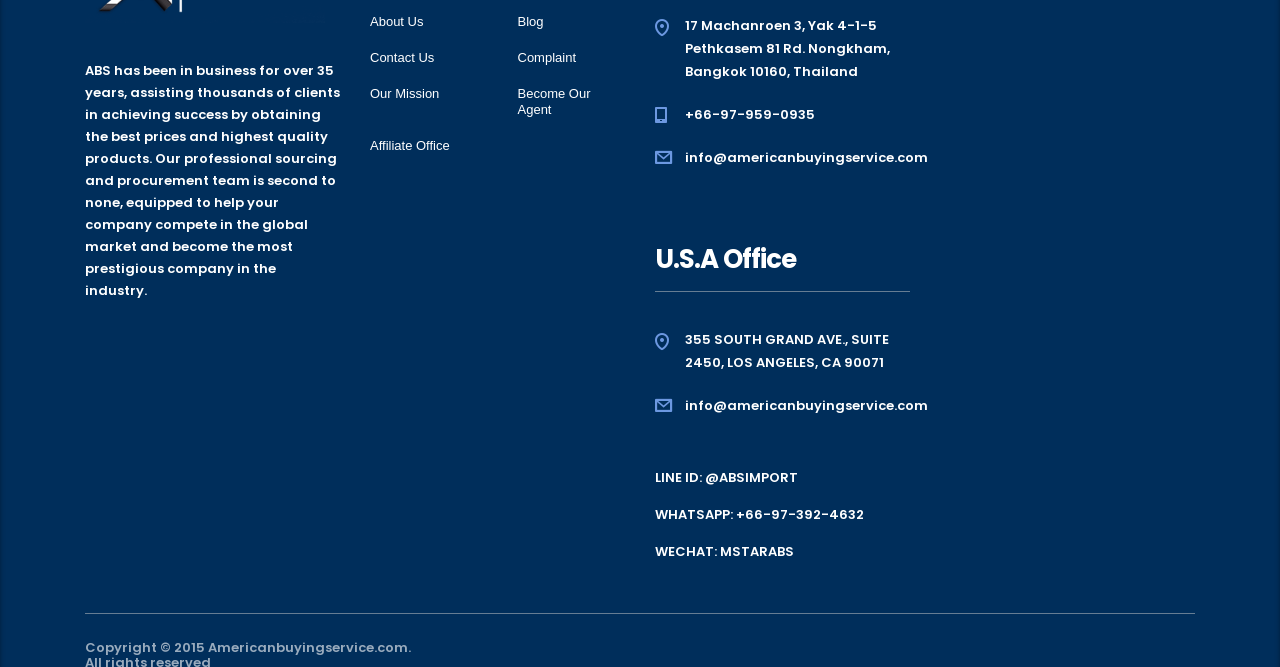Pinpoint the bounding box coordinates of the clickable area needed to execute the instruction: "Click on About Us". The coordinates should be specified as four float numbers between 0 and 1, i.e., [left, top, right, bottom].

[0.289, 0.021, 0.331, 0.045]